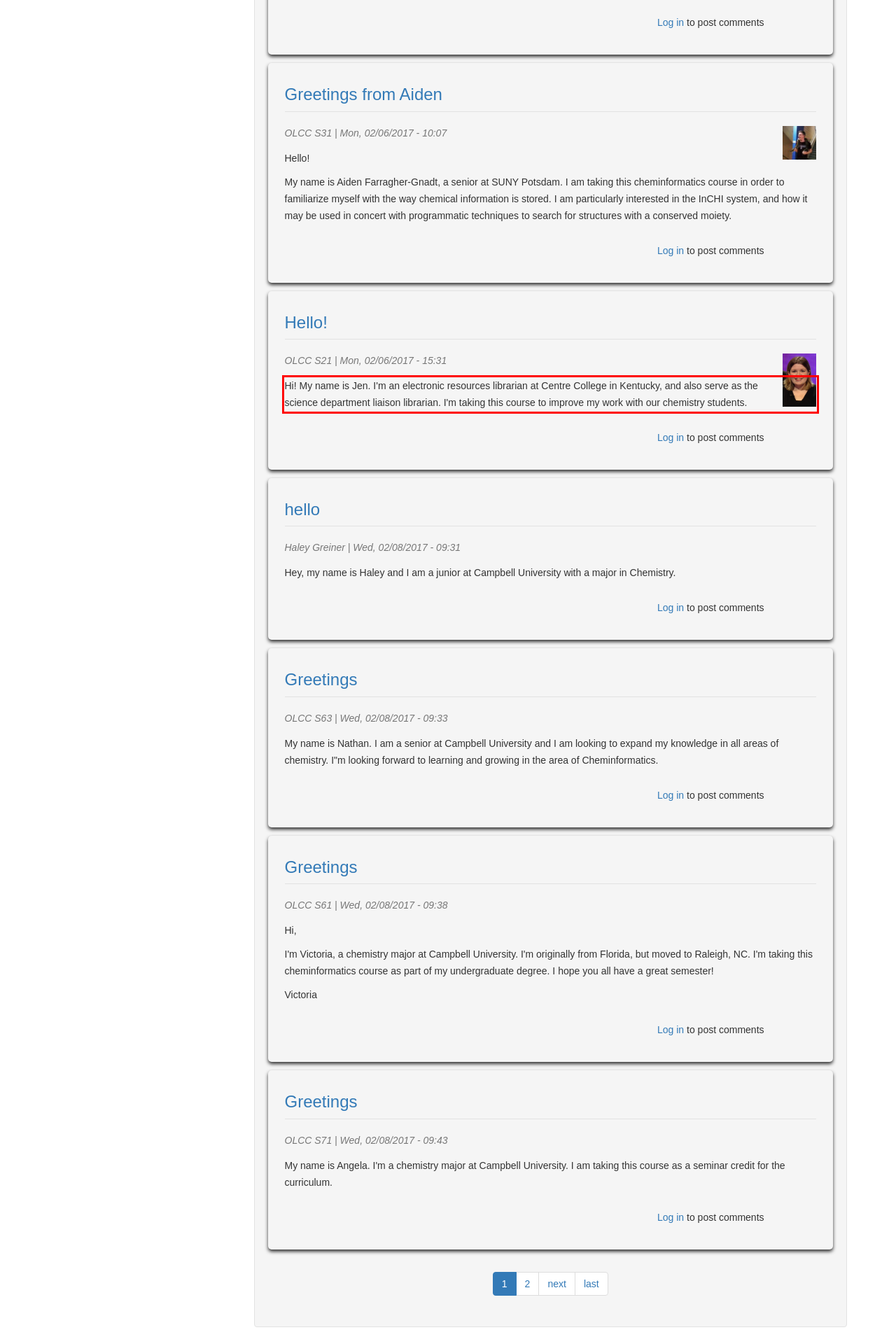Please recognize and transcribe the text located inside the red bounding box in the webpage image.

Hi! My name is Jen. I'm an electronic resources librarian at Centre College in Kentucky, and also serve as the science department liaison librarian. I'm taking this course to improve my work with our chemistry students.